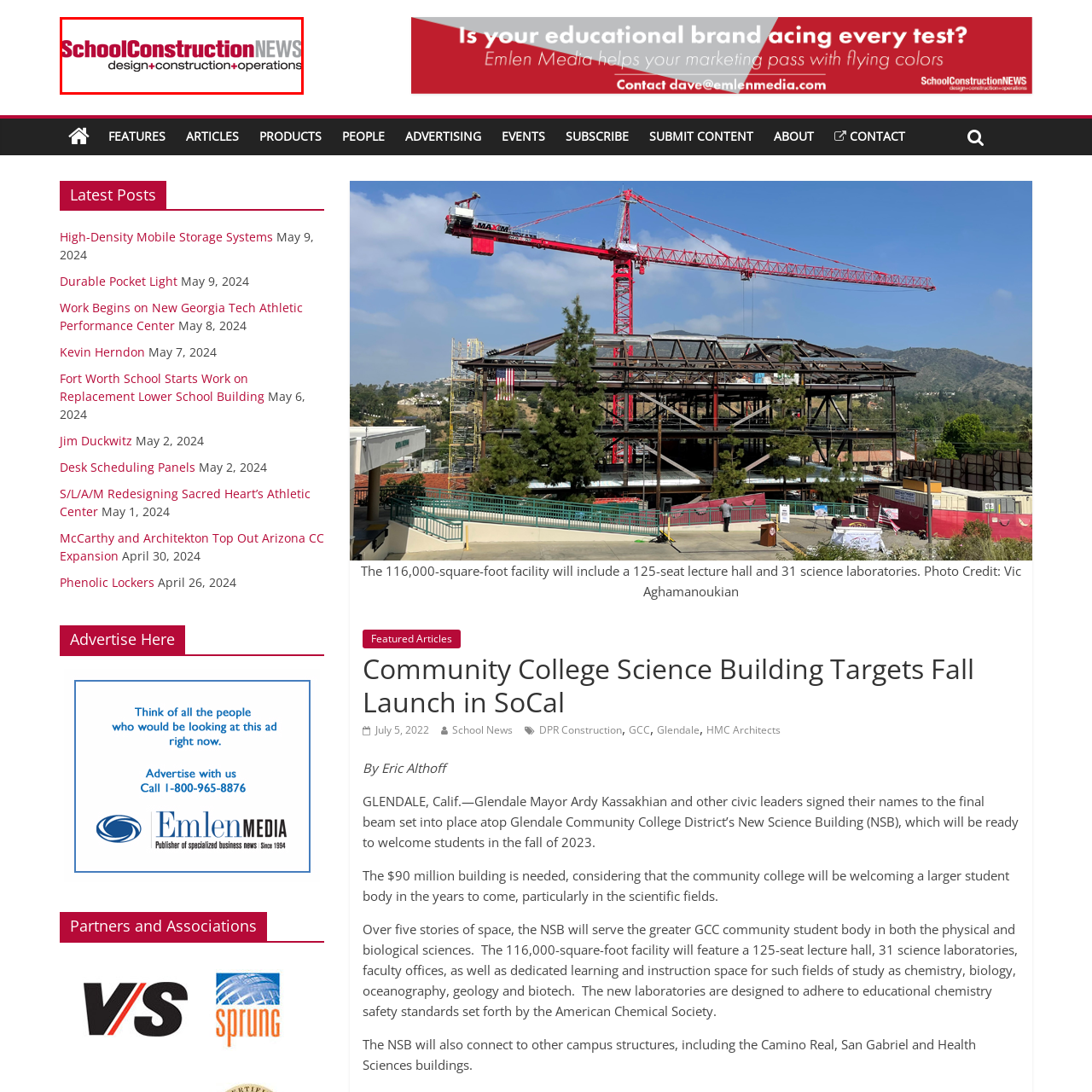Focus your attention on the picture enclosed within the red border and formulate a detailed answer to the question below, using the image as your primary reference: 
What is the focus of the School Construction News?

The magazine is focused on providing insights and updates relevant to stakeholders in the educational construction sector, highlighting its role in informing and connecting those involved in building school infrastructures.